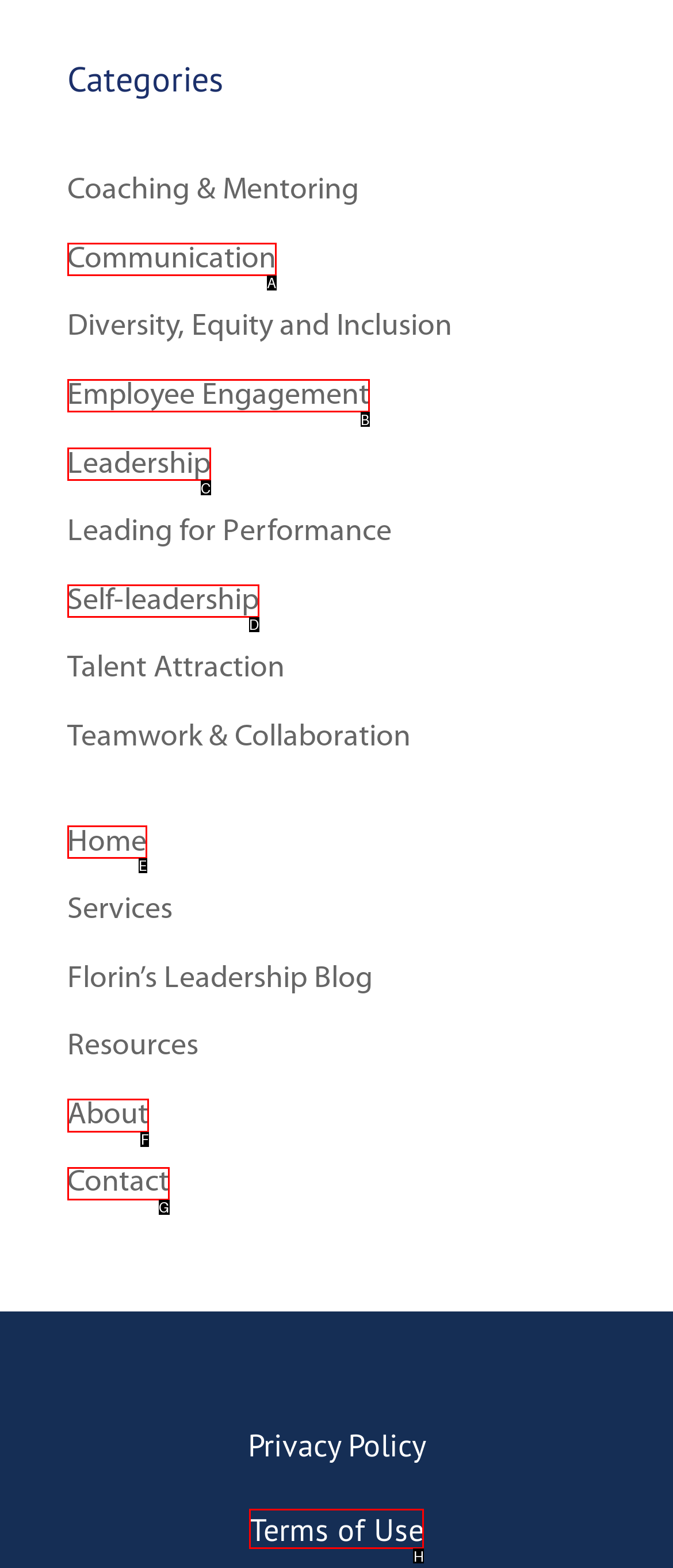Based on the task: Go to About page, which UI element should be clicked? Answer with the letter that corresponds to the correct option from the choices given.

F